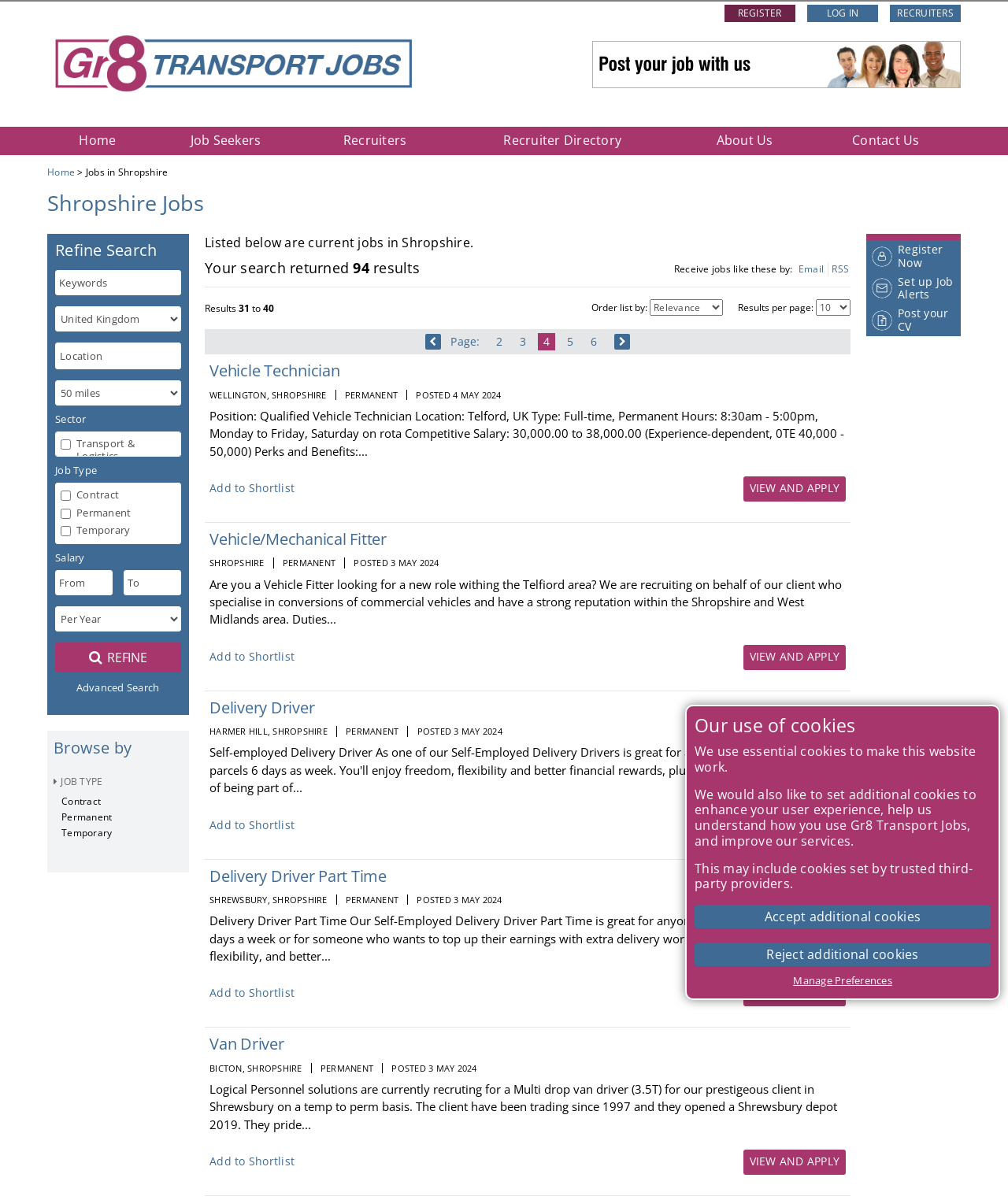Please identify the bounding box coordinates of the element that needs to be clicked to execute the following command: "Browse by job type". Provide the bounding box using four float numbers between 0 and 1, formatted as [left, top, right, bottom].

[0.053, 0.647, 0.181, 0.657]